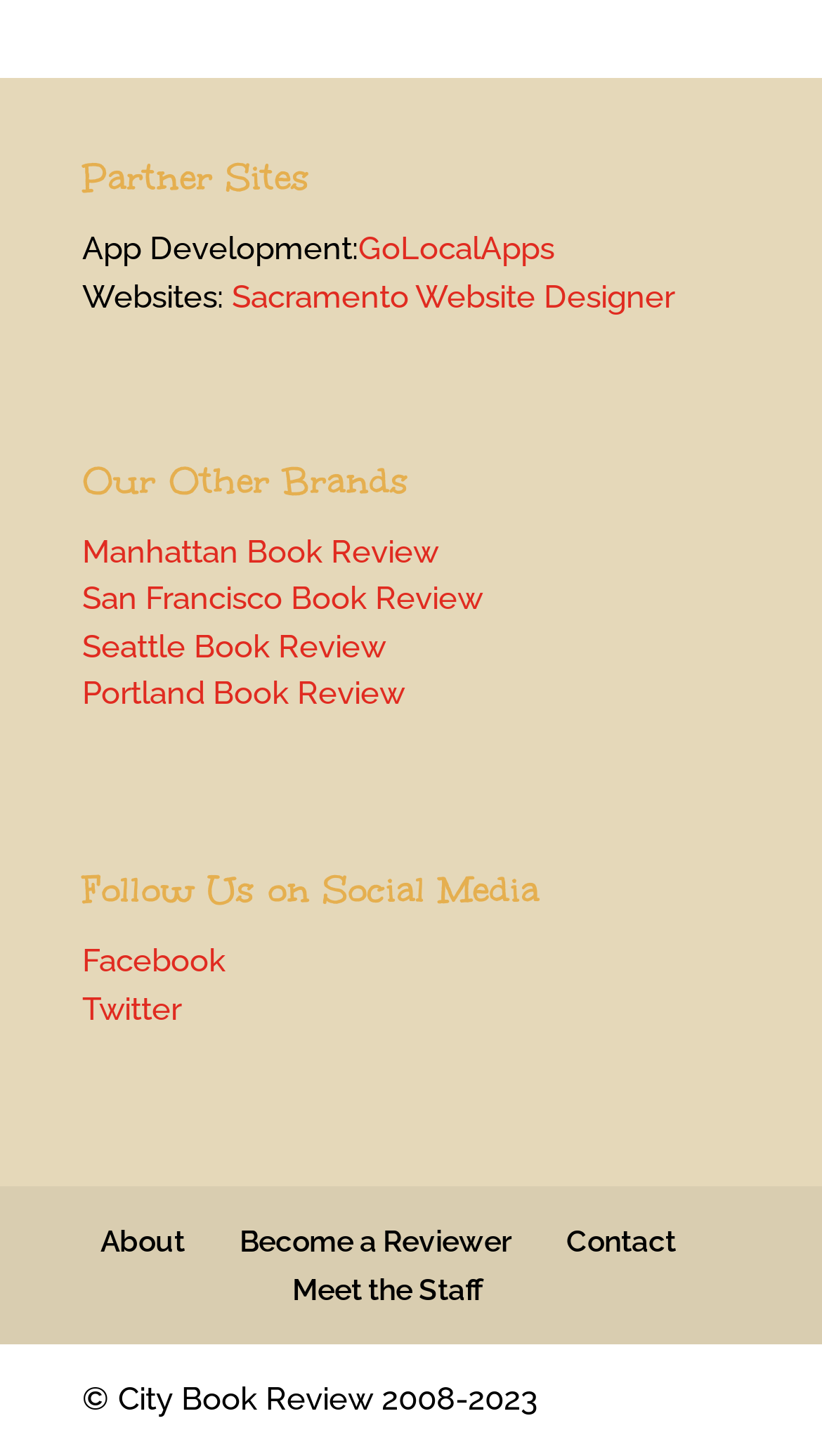Please identify the bounding box coordinates of the element's region that should be clicked to execute the following instruction: "Visit Partner Sites". The bounding box coordinates must be four float numbers between 0 and 1, i.e., [left, top, right, bottom].

[0.1, 0.108, 0.821, 0.155]